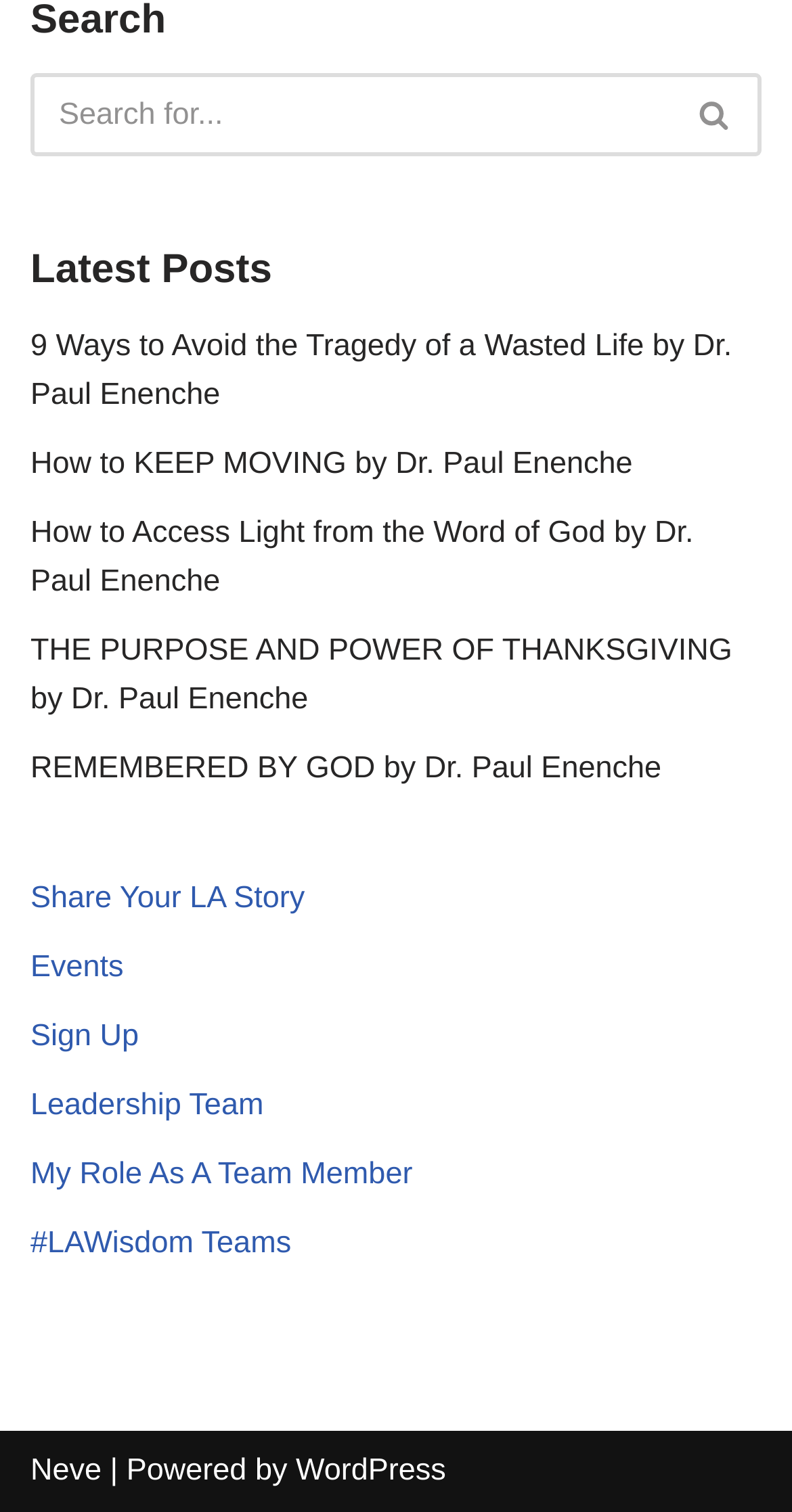Highlight the bounding box coordinates of the element you need to click to perform the following instruction: "sign up for an account."

[0.038, 0.674, 0.175, 0.697]